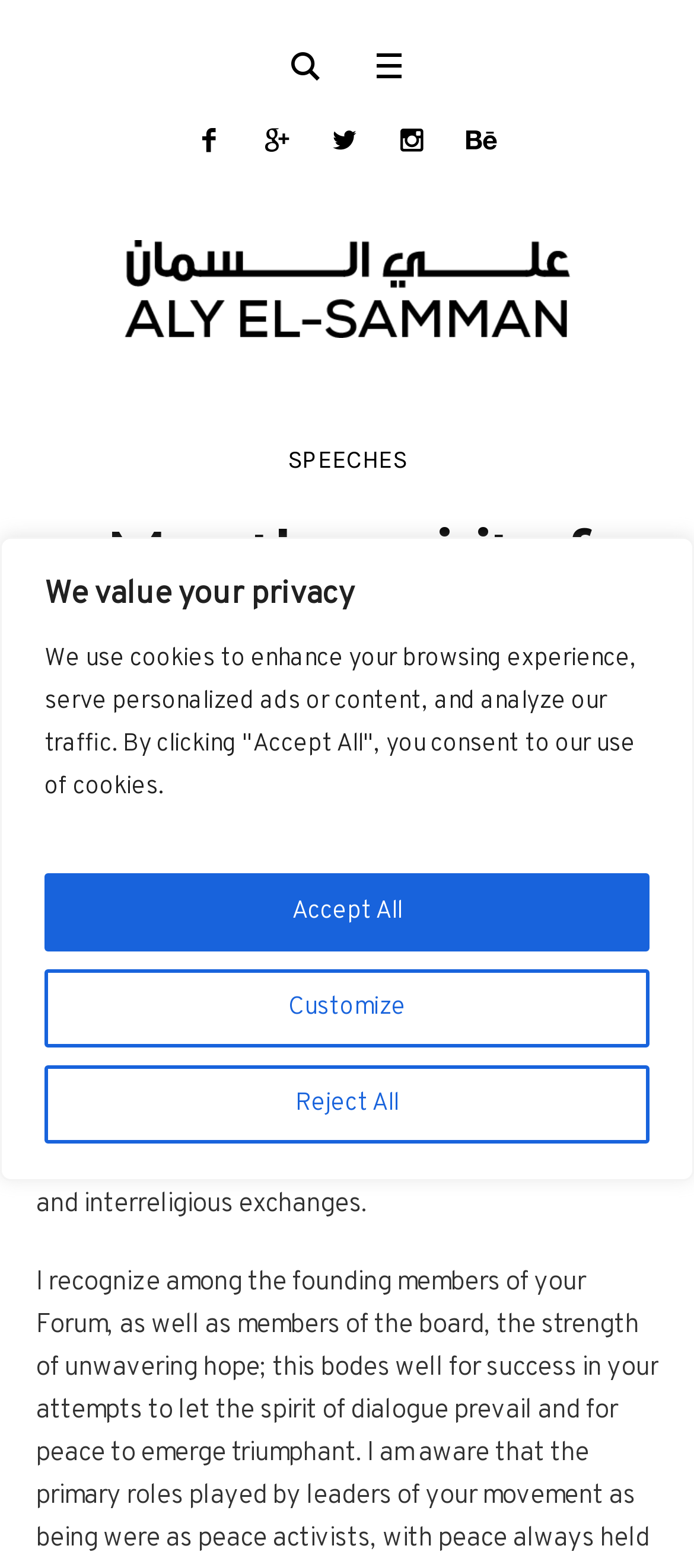Please specify the bounding box coordinates of the clickable region to carry out the following instruction: "View the post details". The coordinates should be four float numbers between 0 and 1, in the format [left, top, right, bottom].

[0.274, 0.486, 0.503, 0.506]